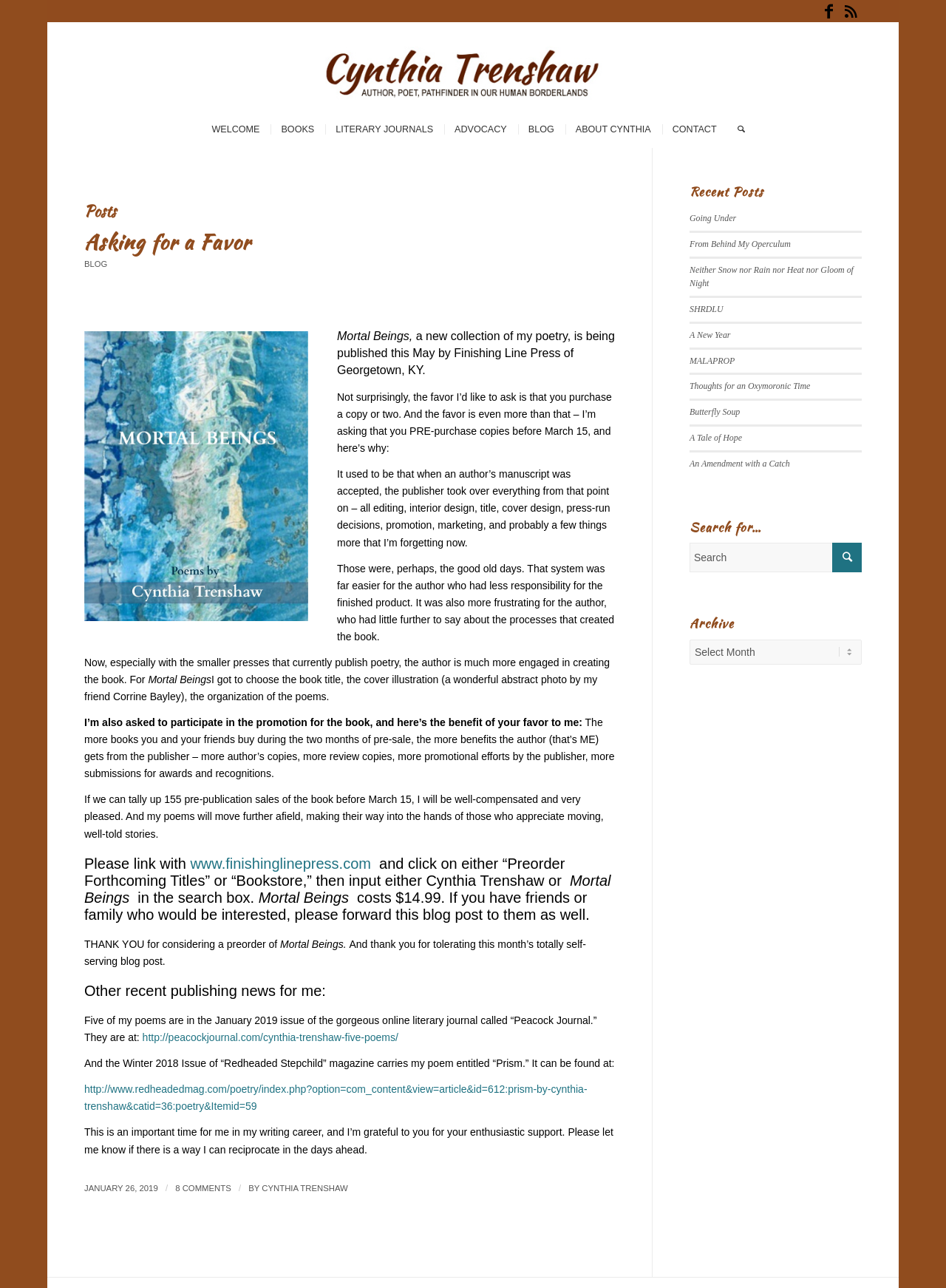Please identify the bounding box coordinates of the clickable region that I should interact with to perform the following instruction: "Click on the 'WELCOME' link". The coordinates should be expressed as four float numbers between 0 and 1, i.e., [left, top, right, bottom].

[0.213, 0.086, 0.286, 0.115]